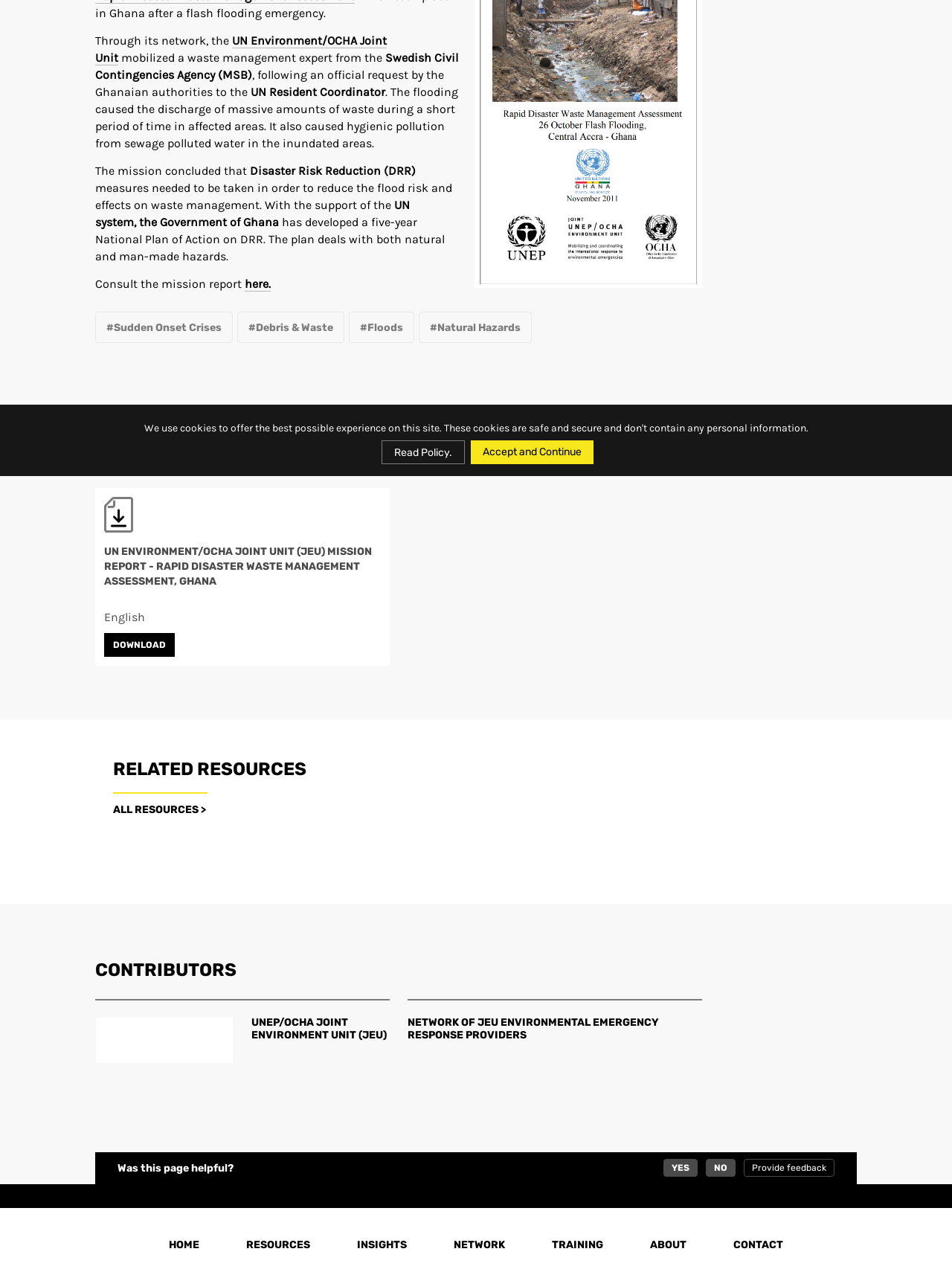Locate the UI element that matches the description All Resources > in the webpage screenshot. Return the bounding box coordinates in the format (top-left x, top-left y, bottom-right x, bottom-right y), with values ranging from 0 to 1.

[0.119, 0.633, 0.216, 0.643]